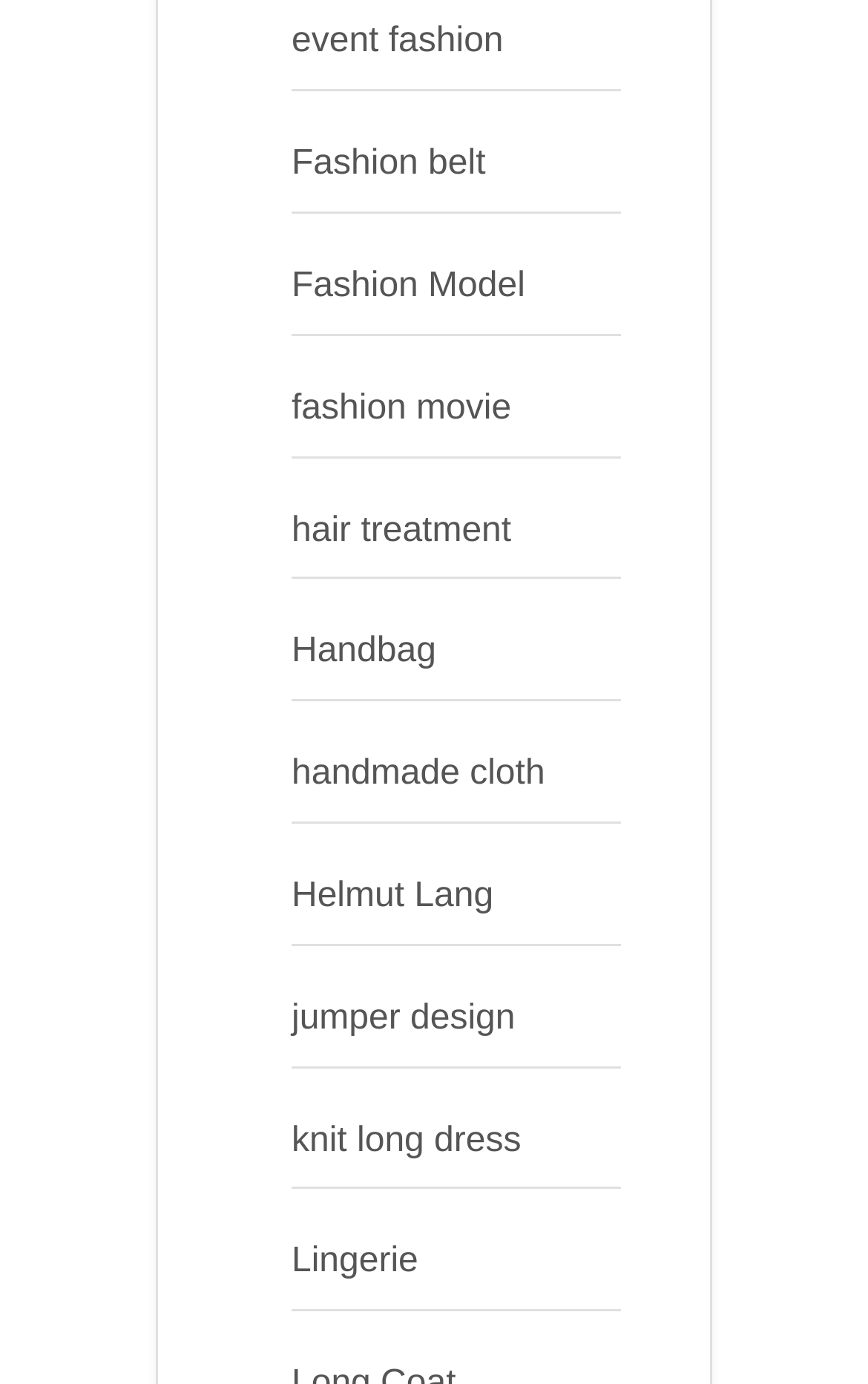Locate the bounding box coordinates of the clickable area needed to fulfill the instruction: "view handmade cloth".

[0.336, 0.546, 0.628, 0.573]